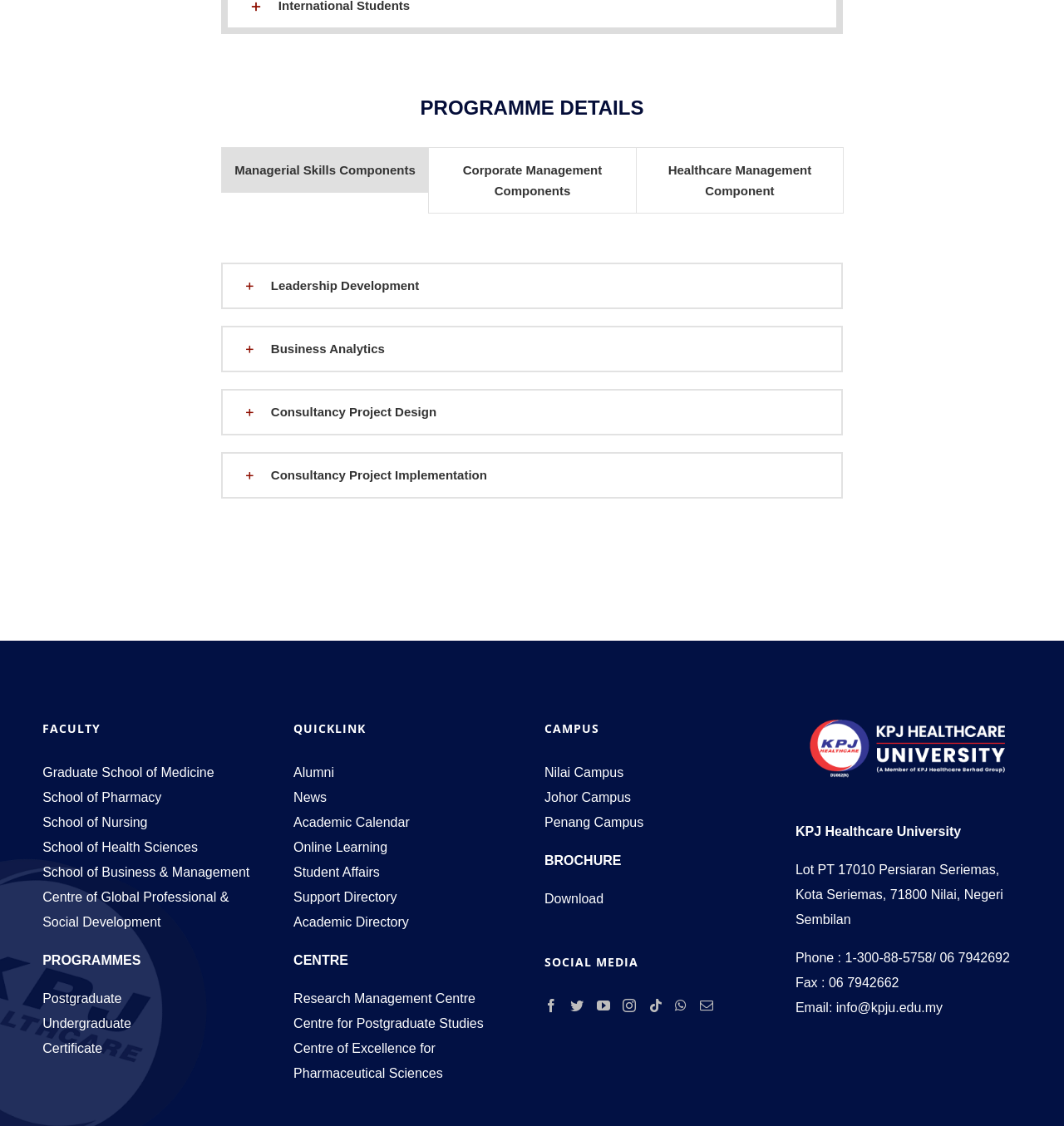Please determine the bounding box coordinates for the UI element described here. Use the format (top-left x, top-left y, bottom-right x, bottom-right y) with values bounded between 0 and 1: School of Business & Management

[0.04, 0.764, 0.252, 0.786]